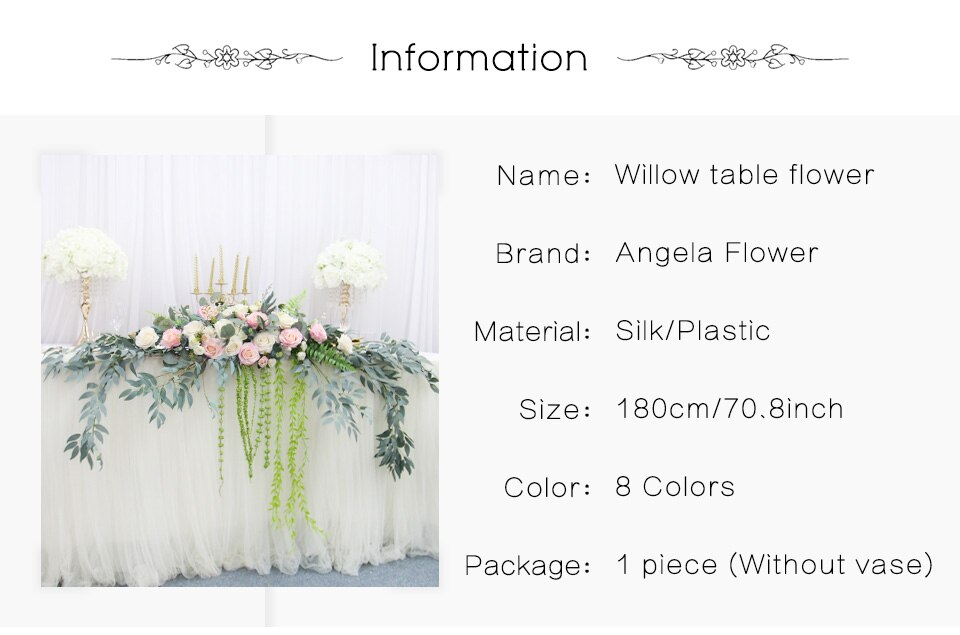Provide your answer in a single word or phrase: 
Is the vase included with the centerpiece?

No